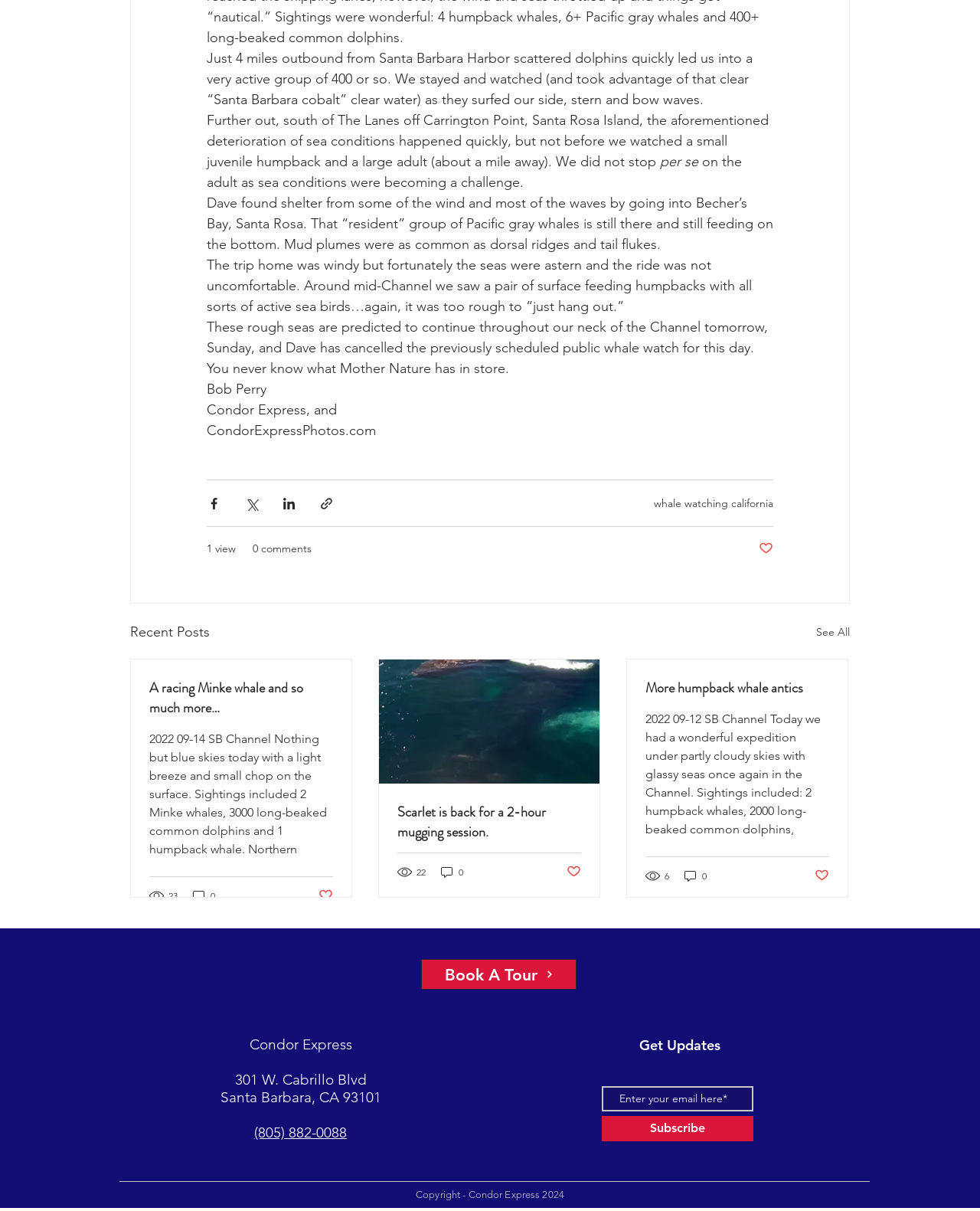Identify the bounding box of the HTML element described as: "(805) 882-0088".

[0.259, 0.928, 0.354, 0.942]